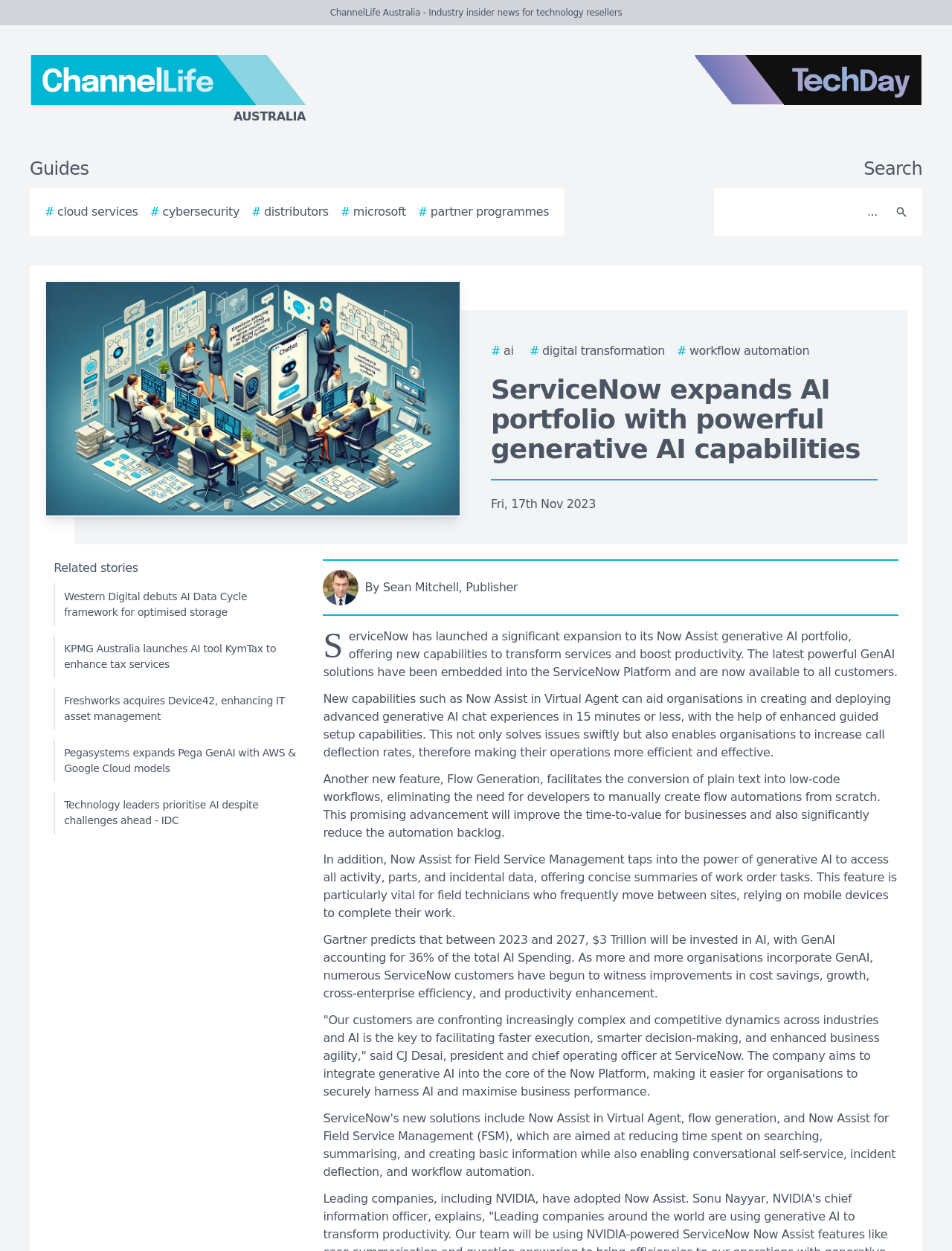Extract the primary headline from the webpage and present its text.

ServiceNow expands AI portfolio with powerful generative AI capabilities